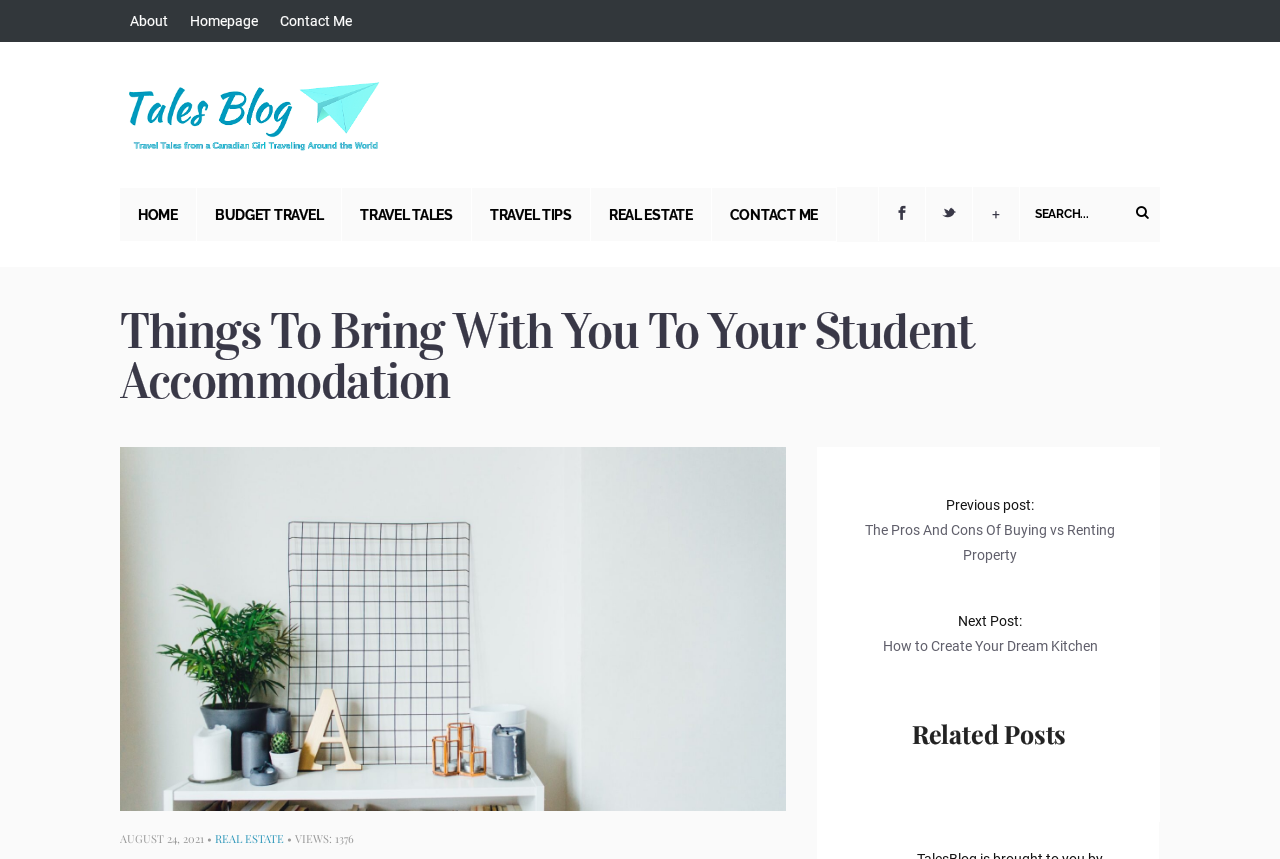Calculate the bounding box coordinates of the UI element given the description: "Travel Tales".

[0.267, 0.217, 0.369, 0.281]